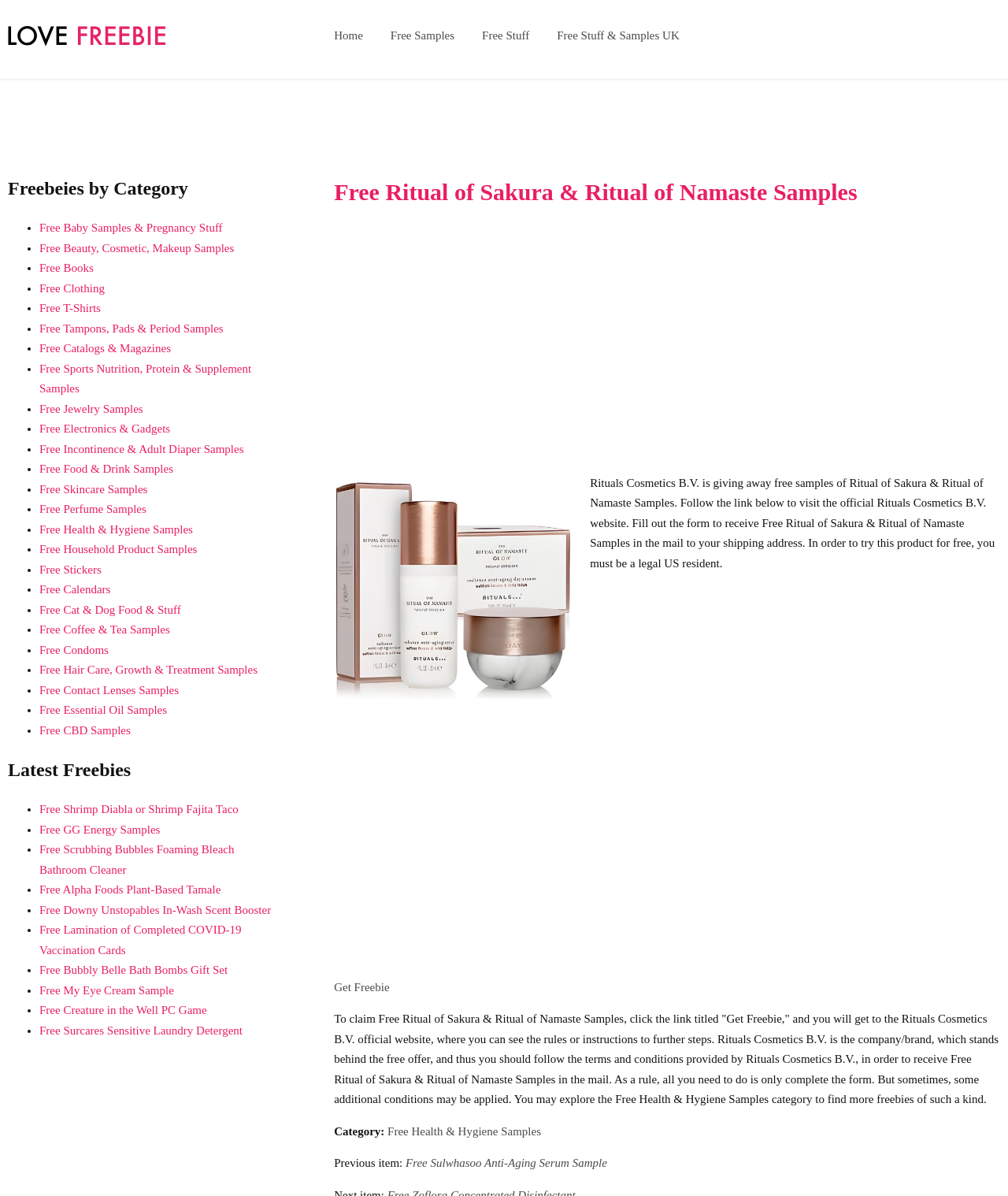Please find and generate the text of the main heading on the webpage.

Free Ritual of Sakura & Ritual of Namaste Samples